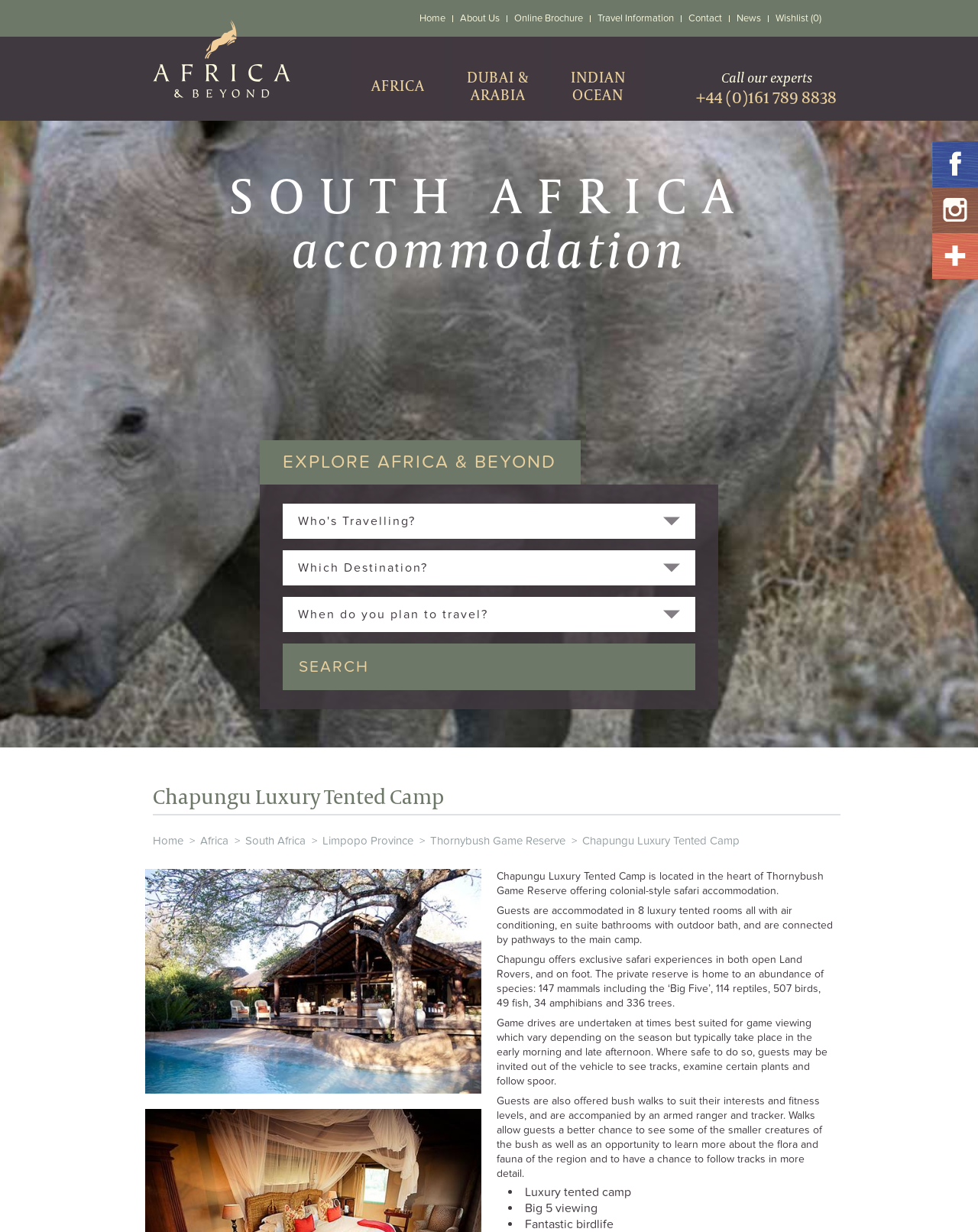What is the headline of the webpage?

EXPLORE AFRICA & BEYOND